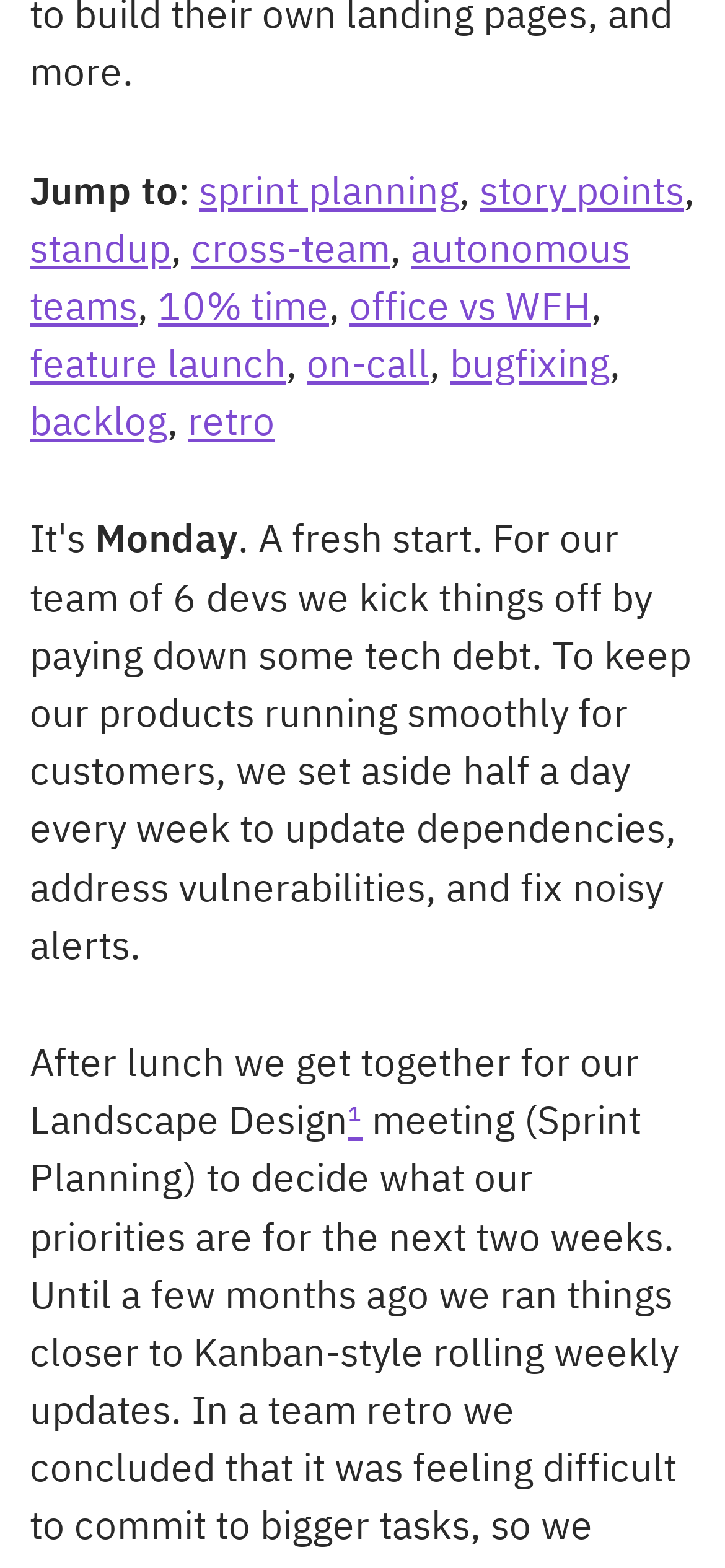Identify the bounding box coordinates of the section to be clicked to complete the task described by the following instruction: "View feature launch". The coordinates should be four float numbers between 0 and 1, formatted as [left, top, right, bottom].

[0.041, 0.222, 0.395, 0.247]